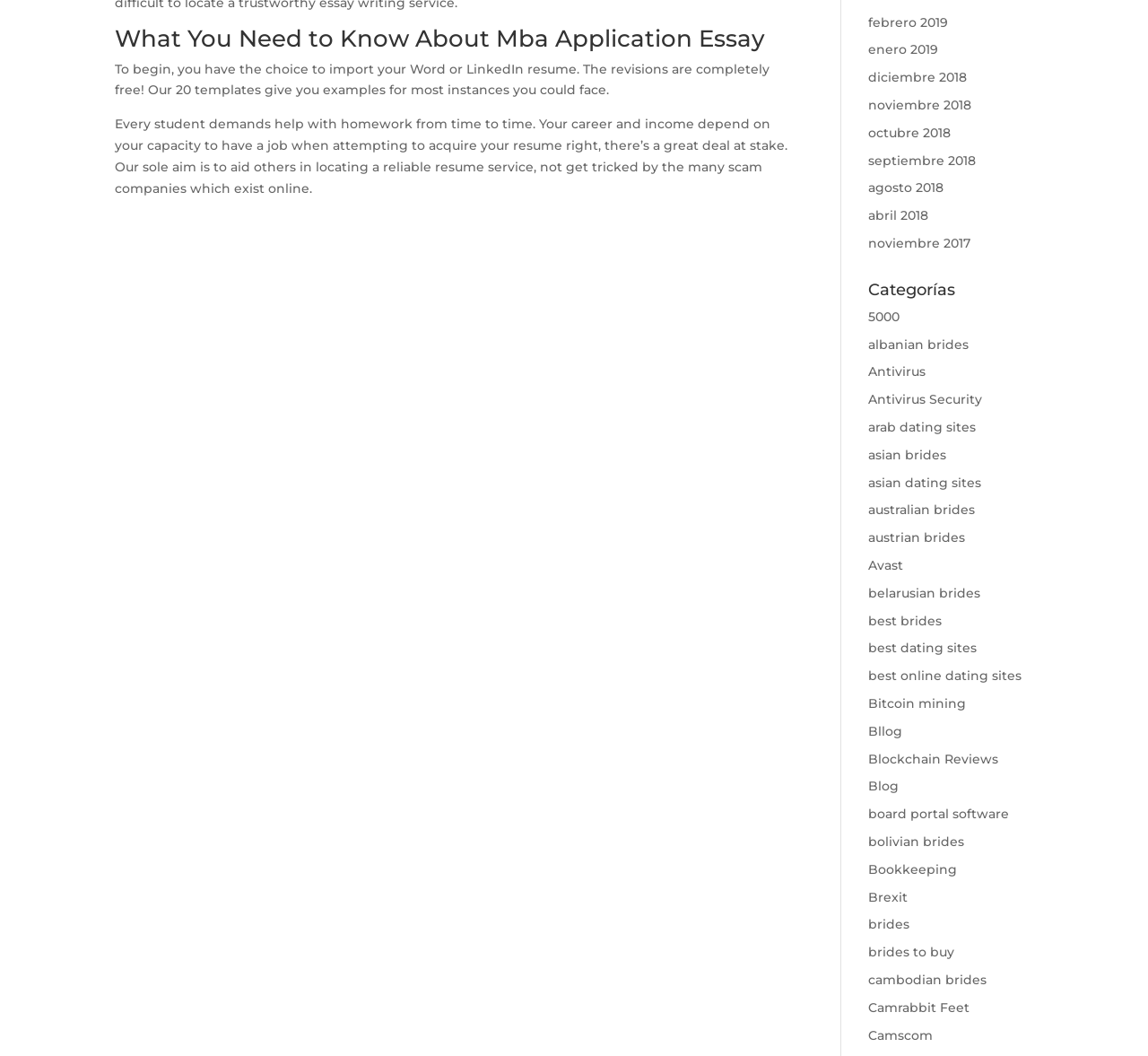What type of content is present on the webpage?
From the details in the image, provide a complete and detailed answer to the question.

The presence of links with texts such as 'febrero 2019', 'enero 2019', etc. suggests that the webpage contains blog posts or articles that are categorized by date. Additionally, the text 'Blog' is also present as a link, which further supports this conclusion.